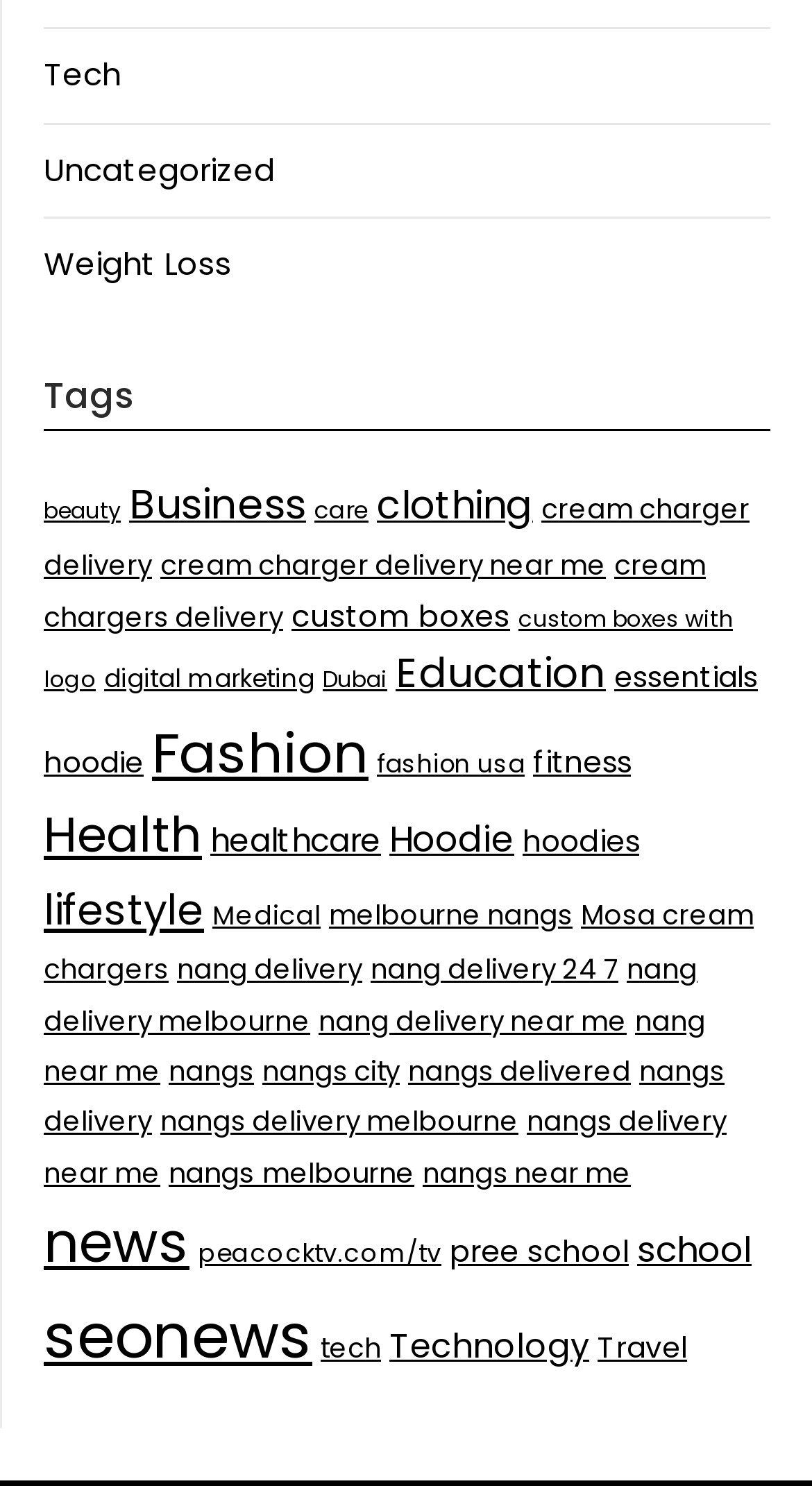Give a one-word or one-phrase response to the question: 
What is the second category from the top?

Uncategorized